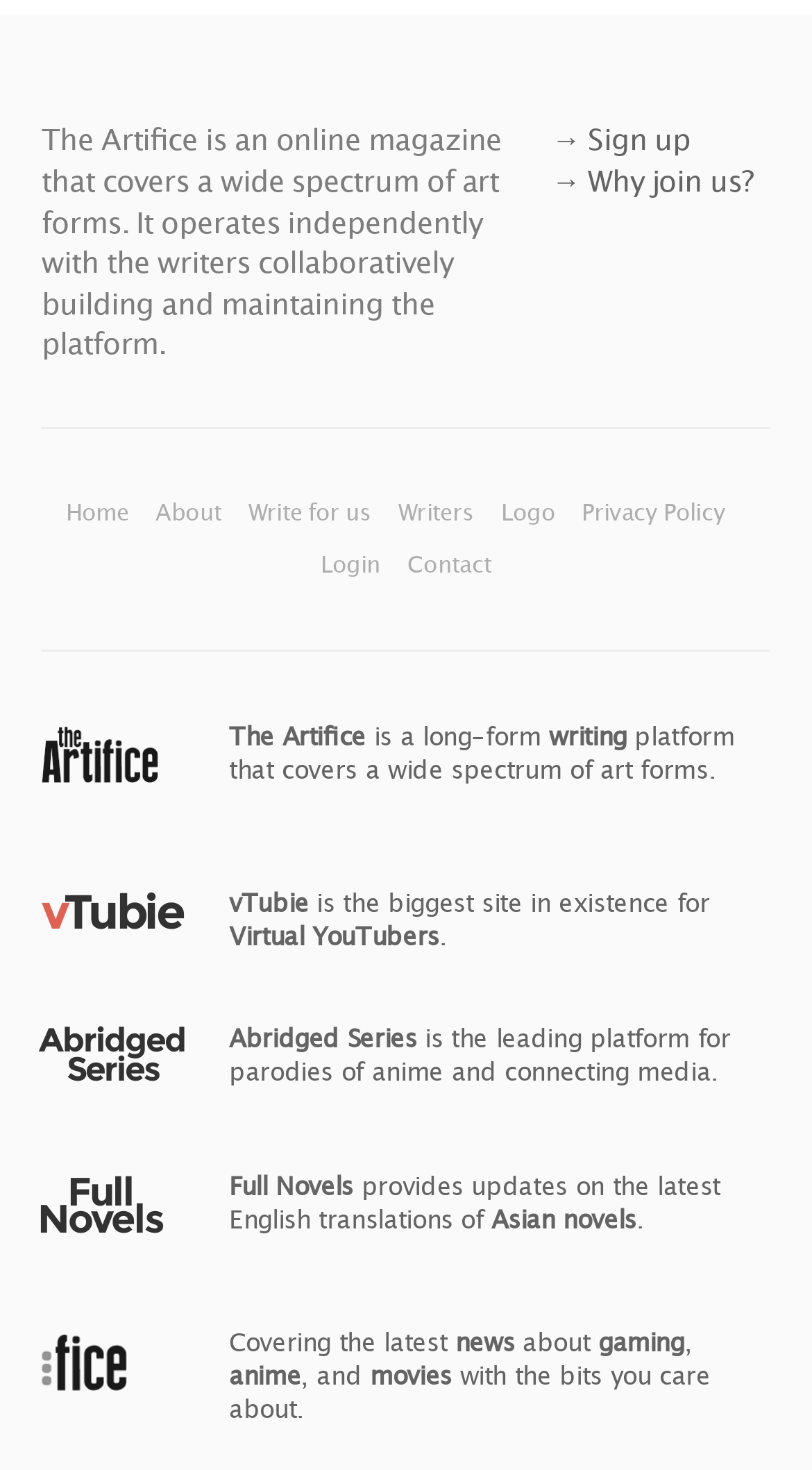What is vTubie?
Using the image provided, answer with just one word or phrase.

Site for Virtual YouTubers